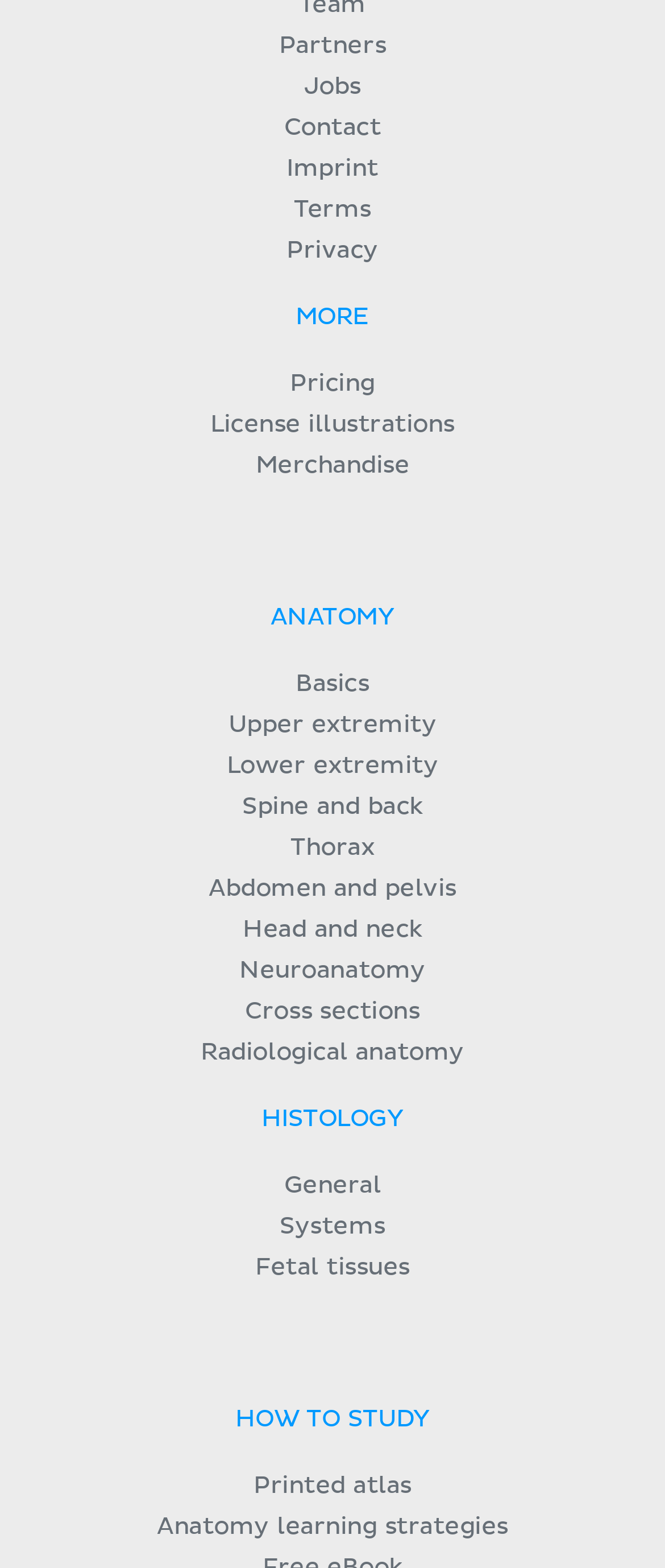Are there any links related to histology? Refer to the image and provide a one-word or short phrase answer.

Yes